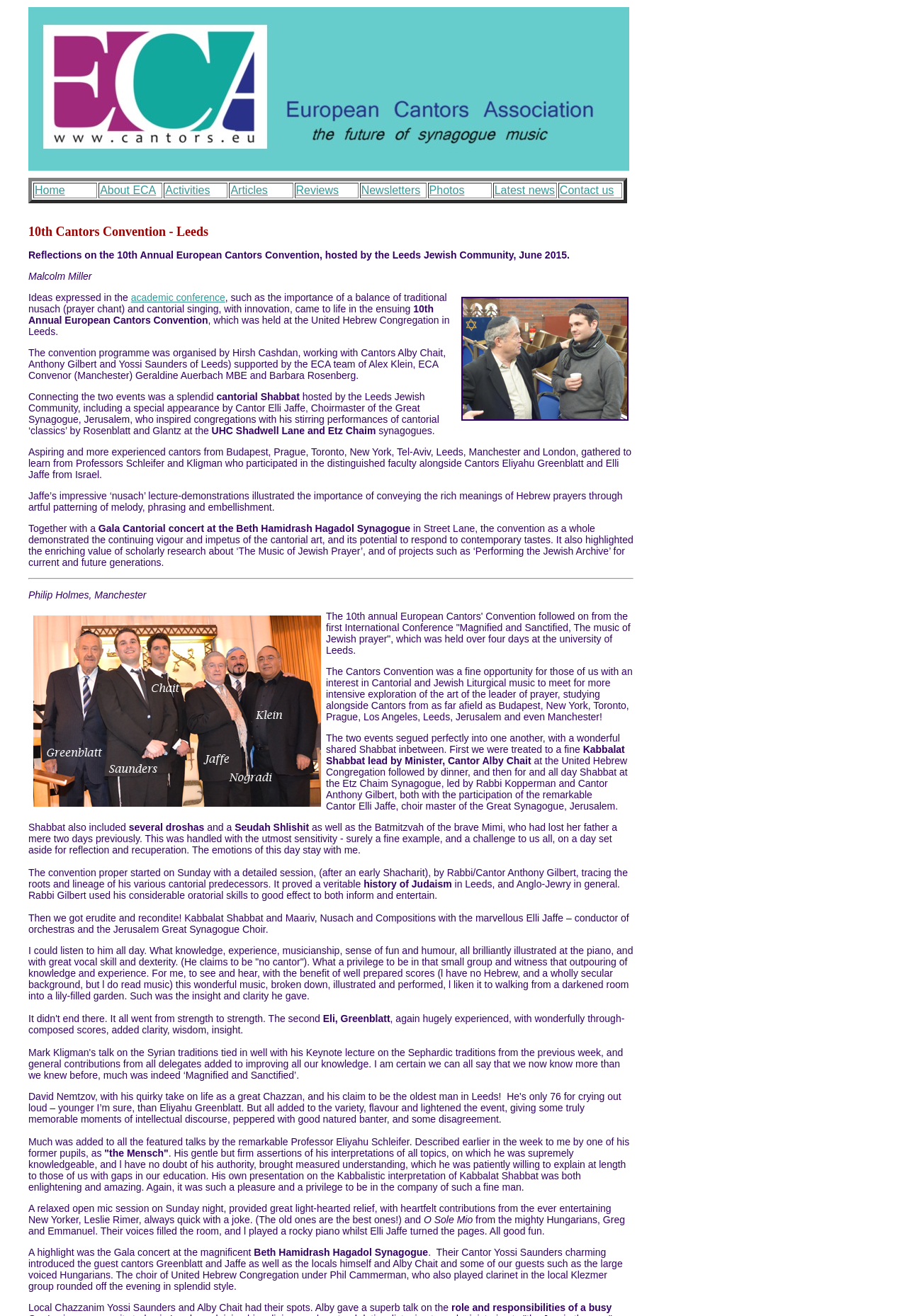Provide a one-word or one-phrase answer to the question:
What is the name of the synagogue where the Gala concert was held?

Beth Hamidrash Hagadol Synagogue